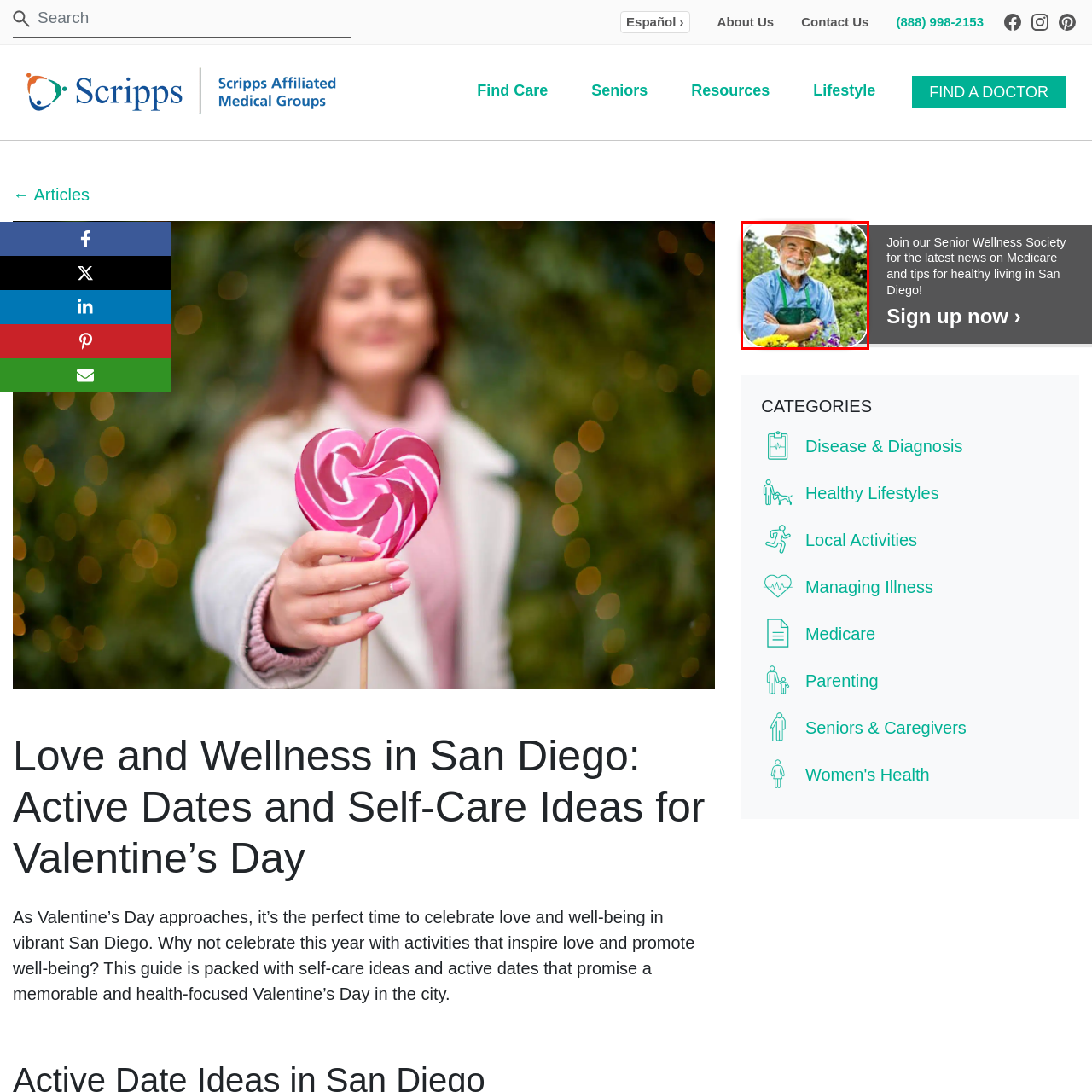Focus on the area marked by the red box, What is the elderly man's posture in the image? 
Answer briefly using a single word or phrase.

Arms crossed